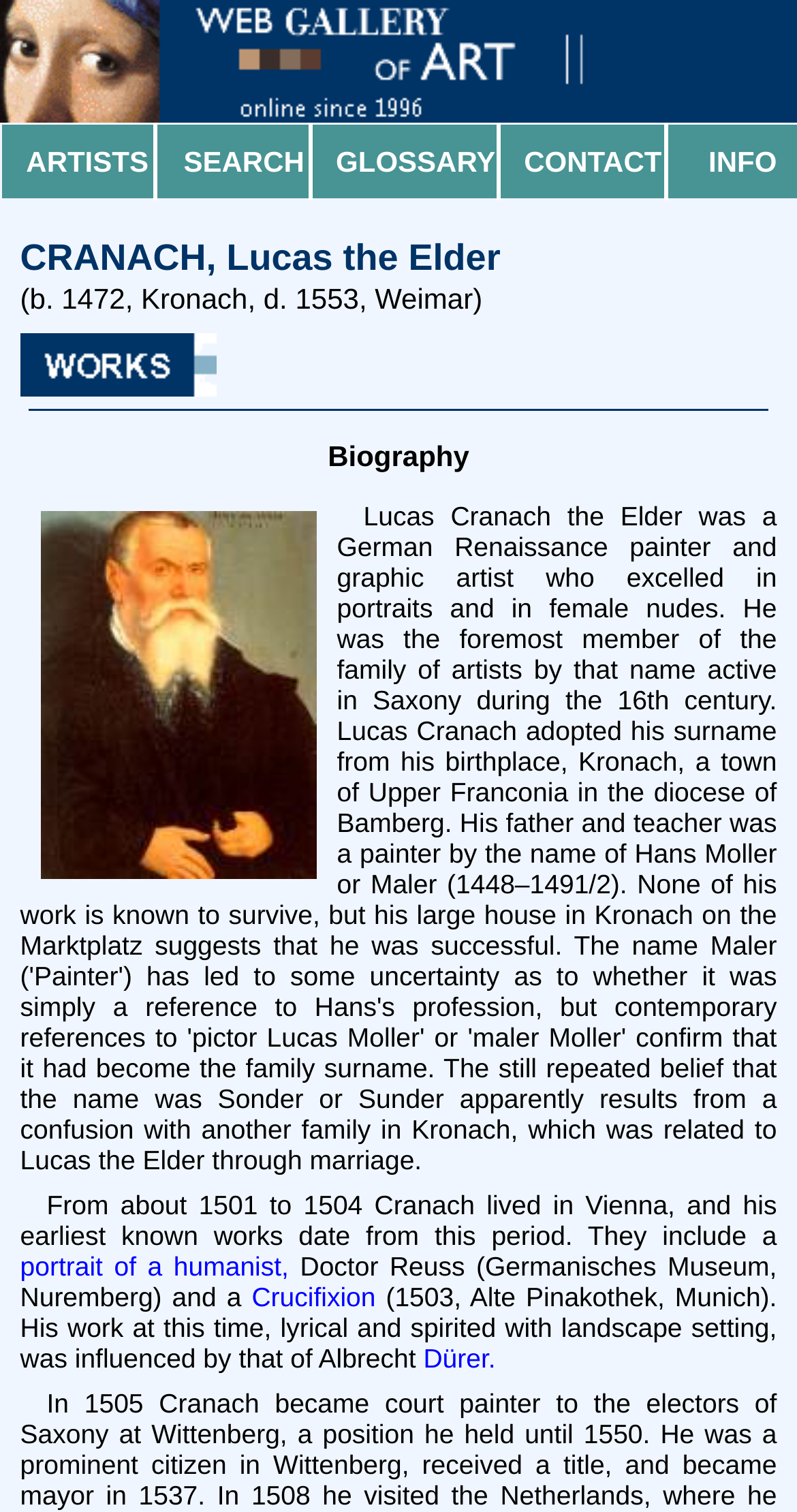Provide a brief response to the question below using one word or phrase:
What is the name of the artist who influenced Cranach's work?

Albrecht Dürer